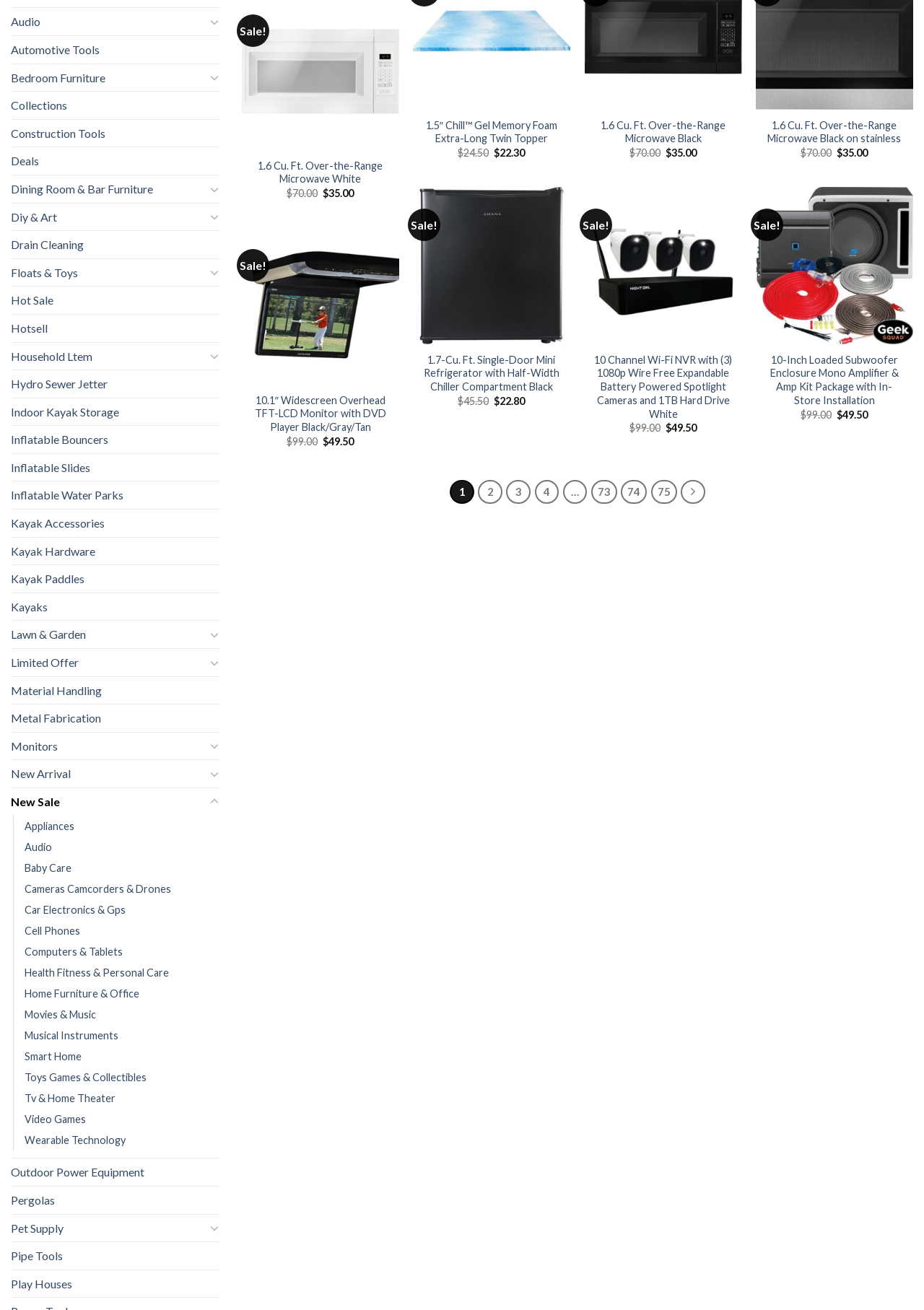Provide the bounding box coordinates of the HTML element described by the text: "Quick View". The coordinates should be in the format [left, top, right, bottom] with values between 0 and 1.

[0.262, 0.294, 0.432, 0.313]